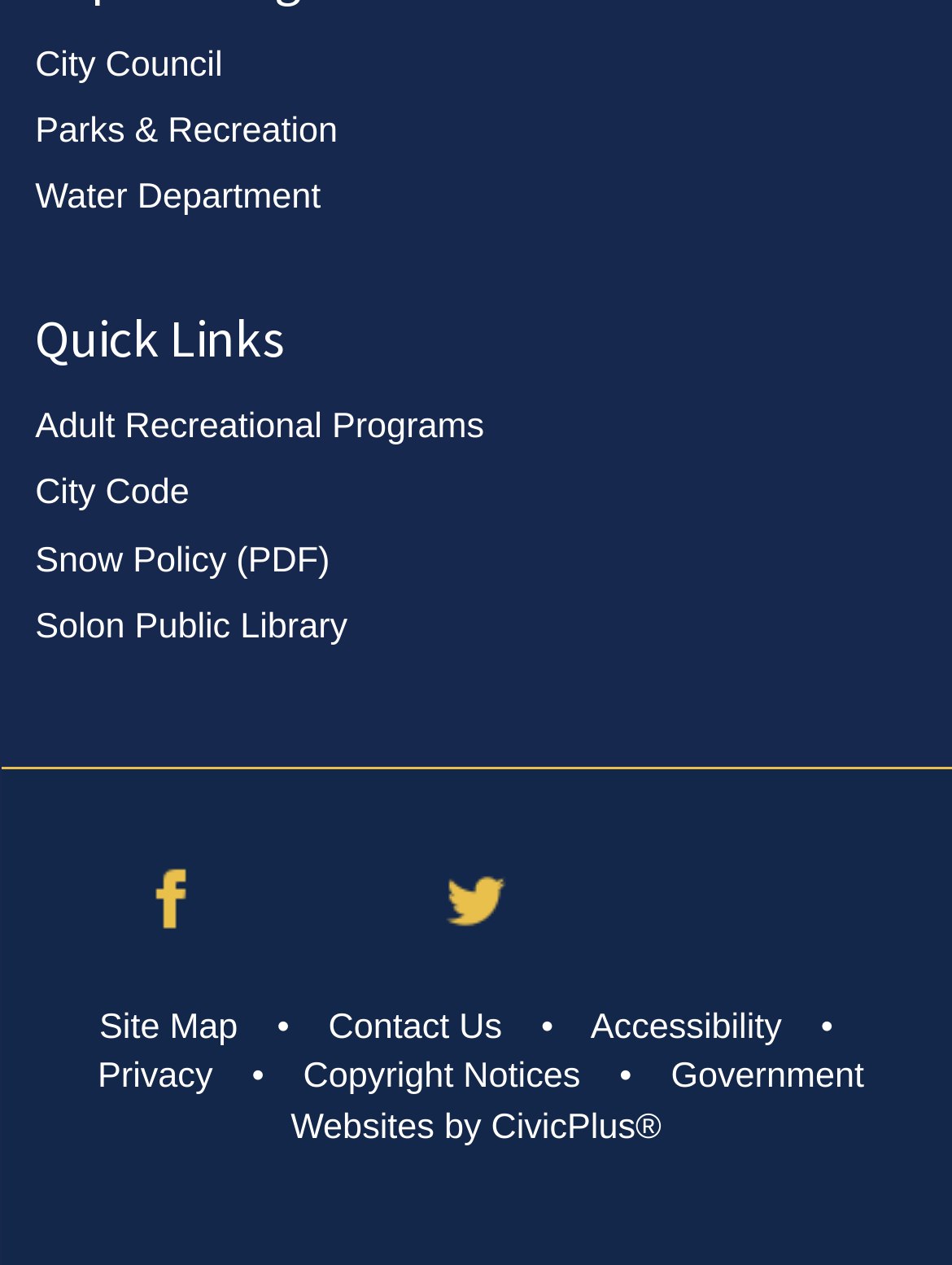How many links are under Quick Links?
Use the image to answer the question with a single word or phrase.

6